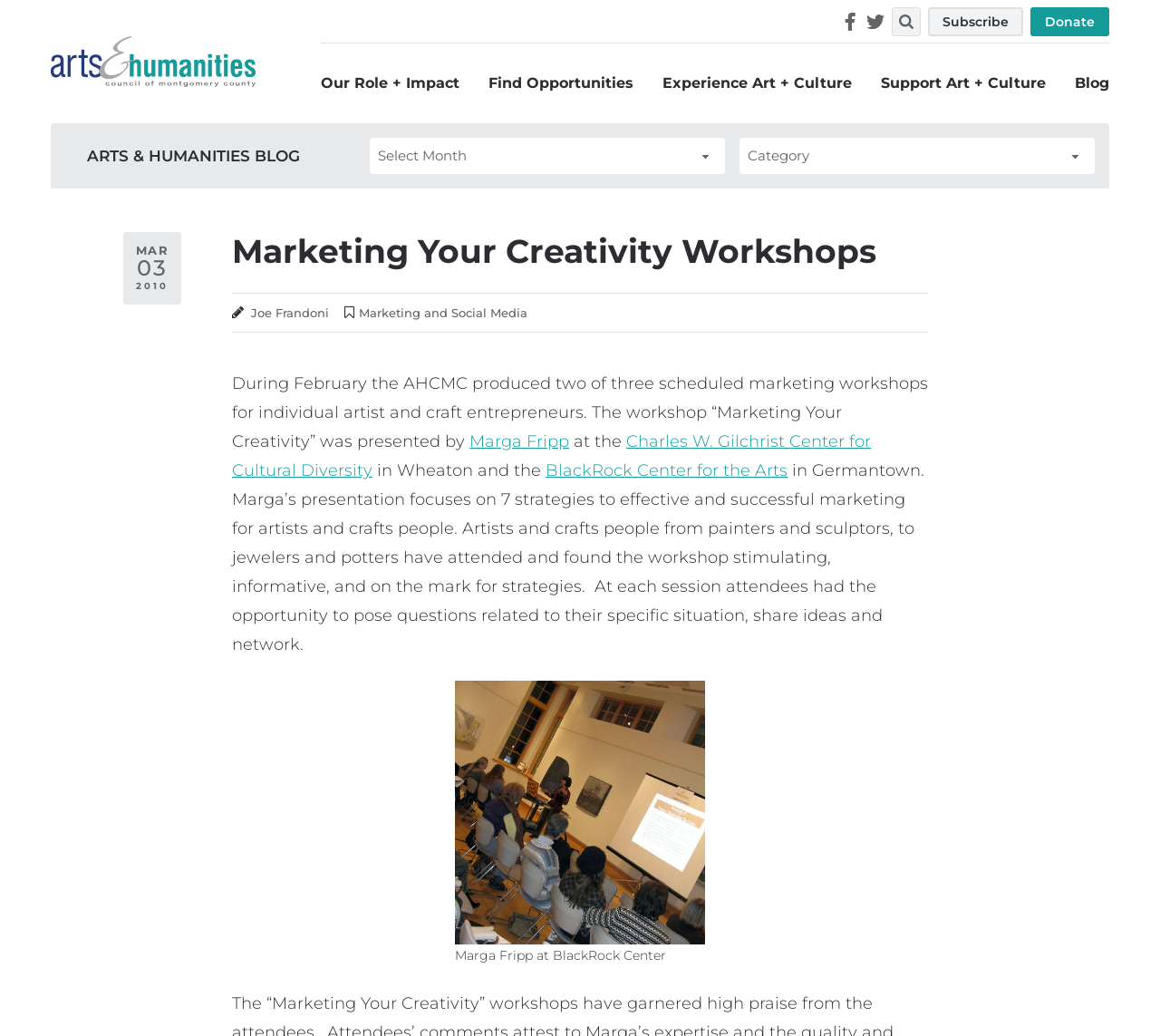Please identify the bounding box coordinates of the element on the webpage that should be clicked to follow this instruction: "Follow Arts and Humanities Council on Facebook". The bounding box coordinates should be given as four float numbers between 0 and 1, formatted as [left, top, right, bottom].

[0.725, 0.007, 0.741, 0.035]